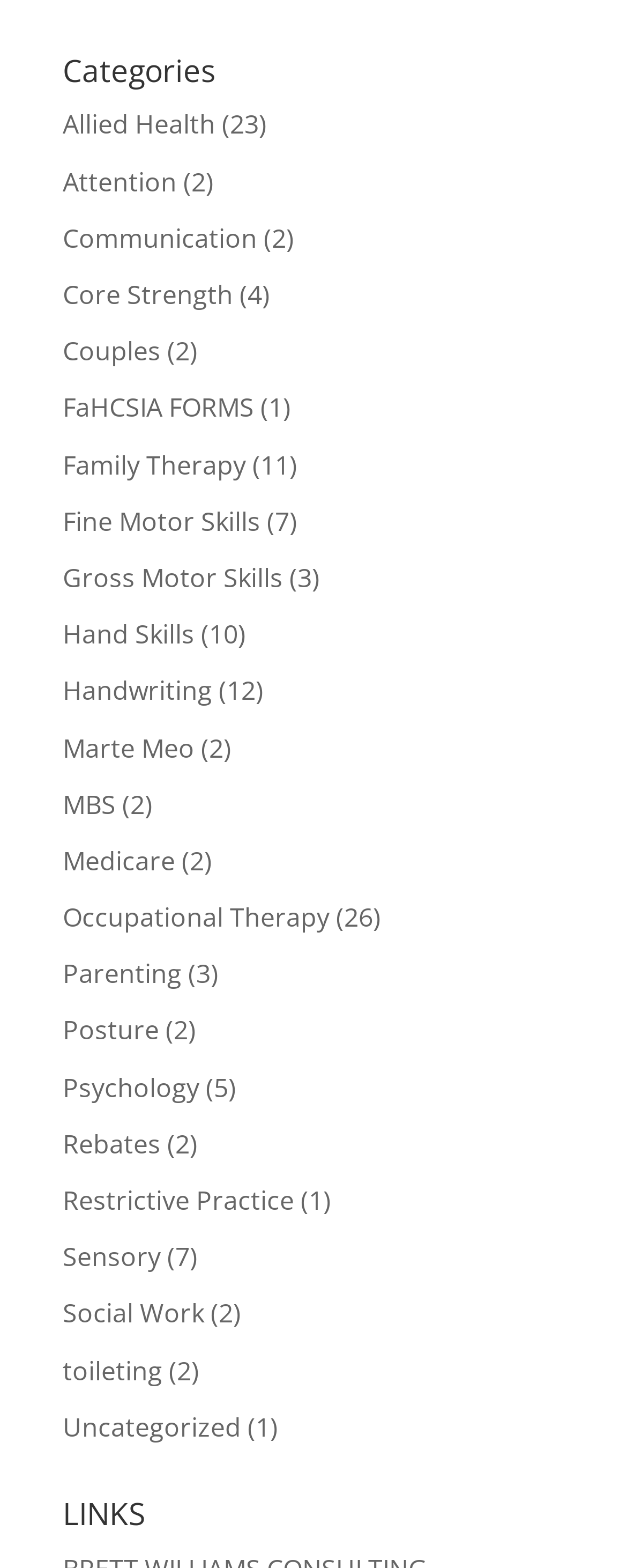Provide the bounding box coordinates, formatted as (top-left x, top-left y, bottom-right x, bottom-right y), with all values being floating point numbers between 0 and 1. Identify the bounding box of the UI element that matches the description: Fine Motor Skills

[0.1, 0.321, 0.415, 0.343]